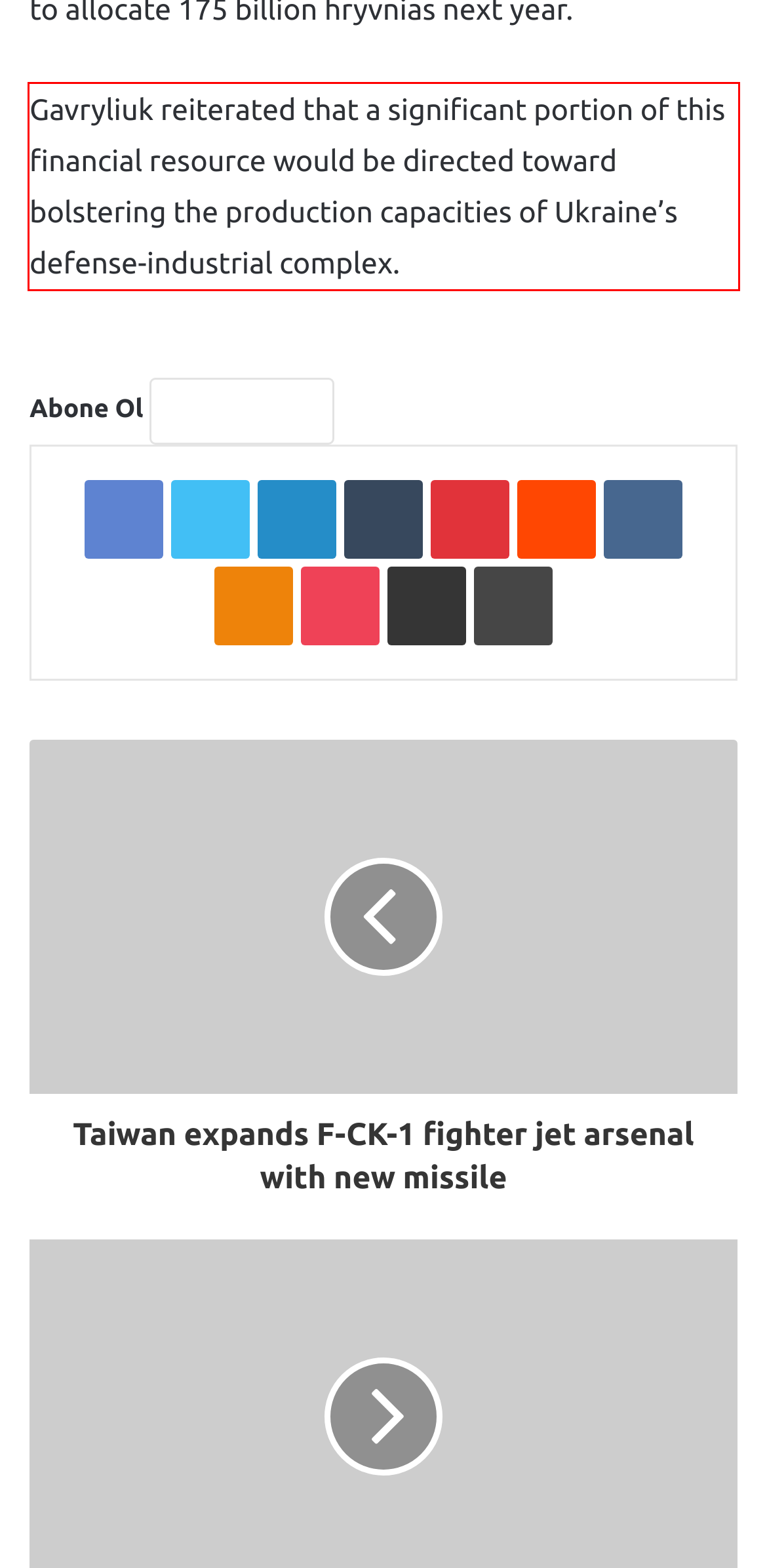You are presented with a webpage screenshot featuring a red bounding box. Perform OCR on the text inside the red bounding box and extract the content.

Gavryliuk reiterated that a significant portion of this financial resource would be directed toward bolstering the production capacities of Ukraine’s defense-industrial complex.